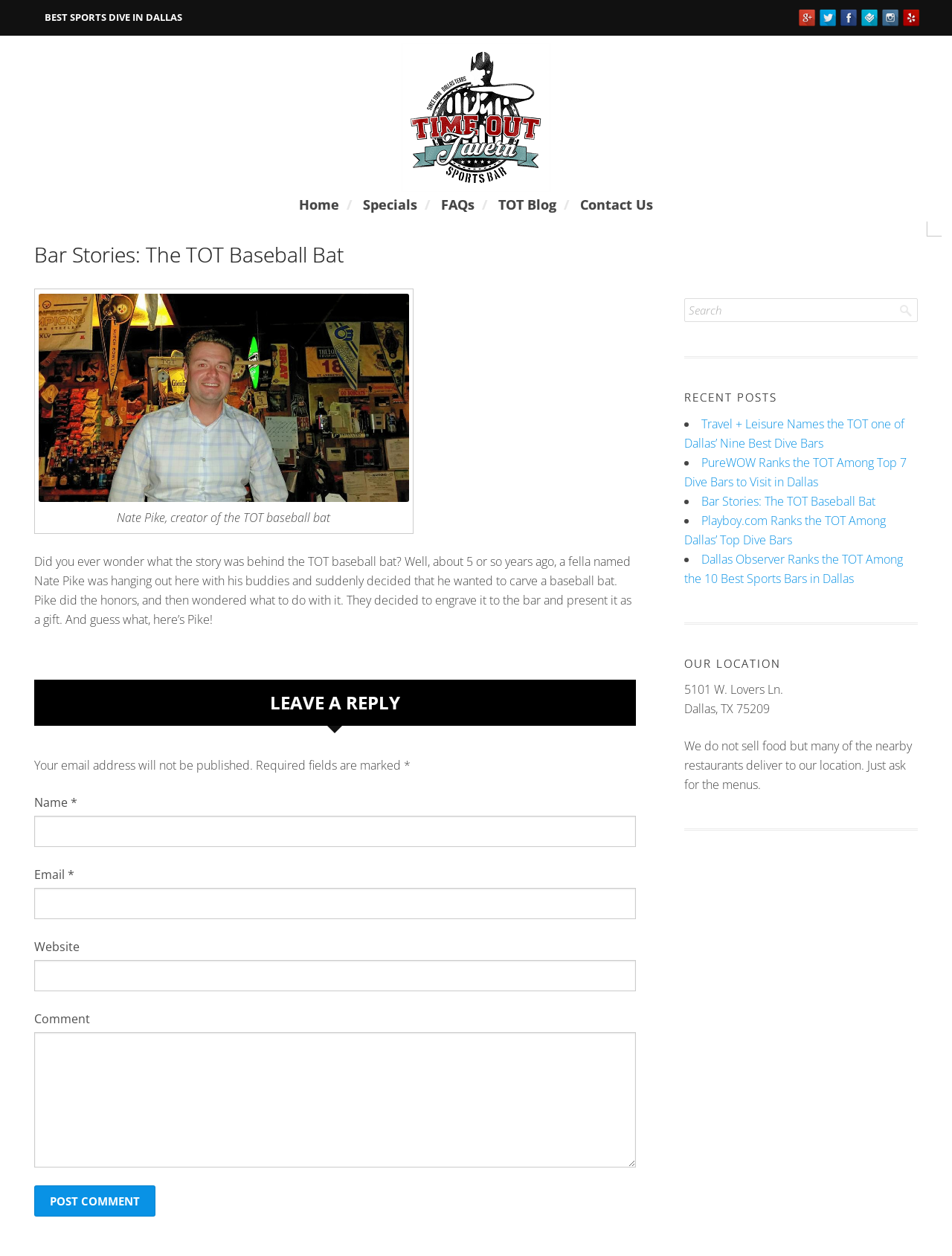Locate the bounding box of the user interface element based on this description: "FAQs/".

[0.464, 0.157, 0.52, 0.17]